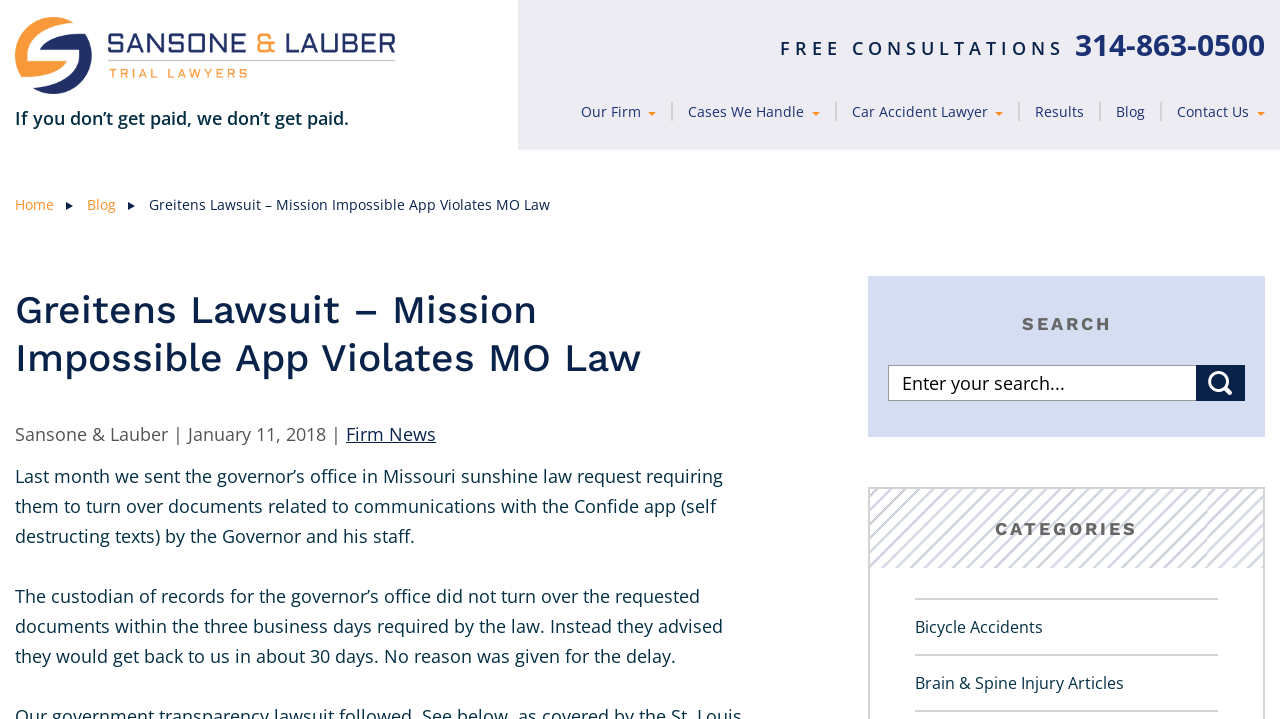Extract the bounding box coordinates of the UI element described by: "Contact Us". The coordinates should include four float numbers ranging from 0 to 1, e.g., [left, top, right, bottom].

[0.92, 0.142, 0.988, 0.168]